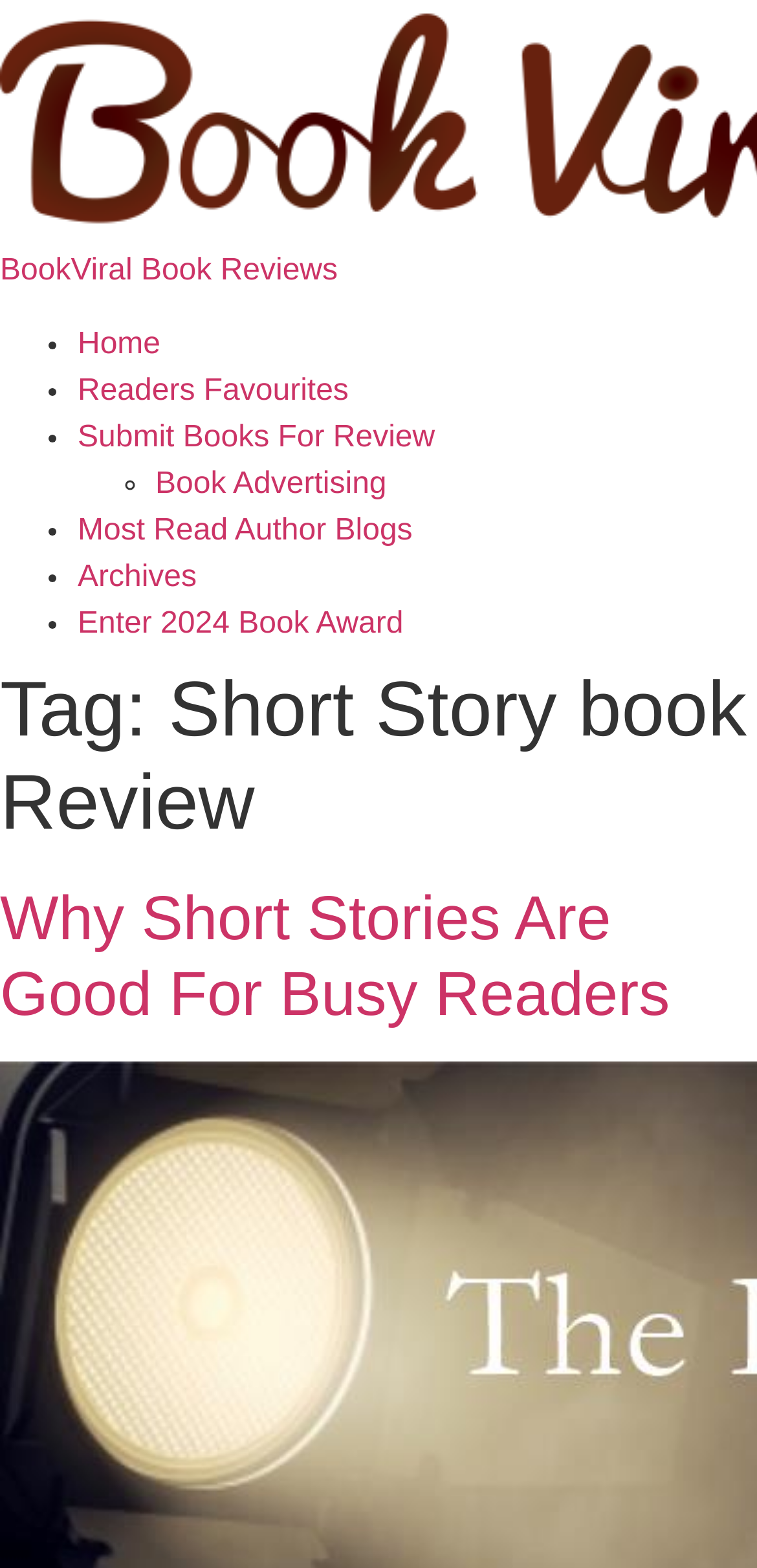Produce an elaborate caption capturing the essence of the webpage.

The webpage is an archive of short story book reviews. At the top, there is a header section with a link to "BookViral Book Reviews". Below this, there is a horizontal navigation menu with 7 links: "Home", "Readers Favourites", "Submit Books For Review", "Book Advertising", "Most Read Author Blogs", "Archives", and "Enter 2024 Book Award". Each link is preceded by a bullet point or a circle marker.

The main content of the page is divided into two sections. The first section has a heading "Tag: Short Story book Review" and appears to be a category or tag page for short story book reviews. The second section has a heading "Why Short Stories Are Good For Busy Readers" and contains a link to an article or blog post with the same title. This article or blog post is likely a featured or highlighted content on the page.